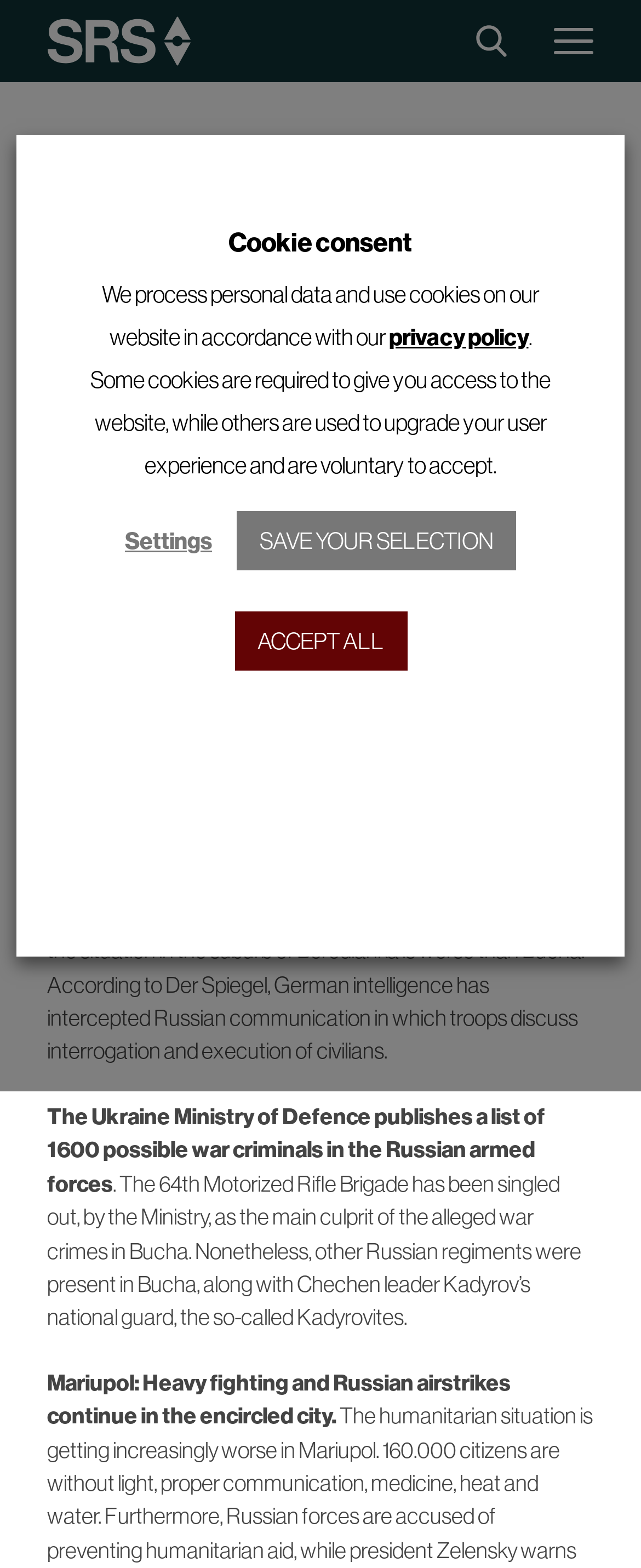Show me the bounding box coordinates of the clickable region to achieve the task as per the instruction: "Read the summary of Ukraine Week 14".

[0.074, 0.093, 0.926, 0.128]